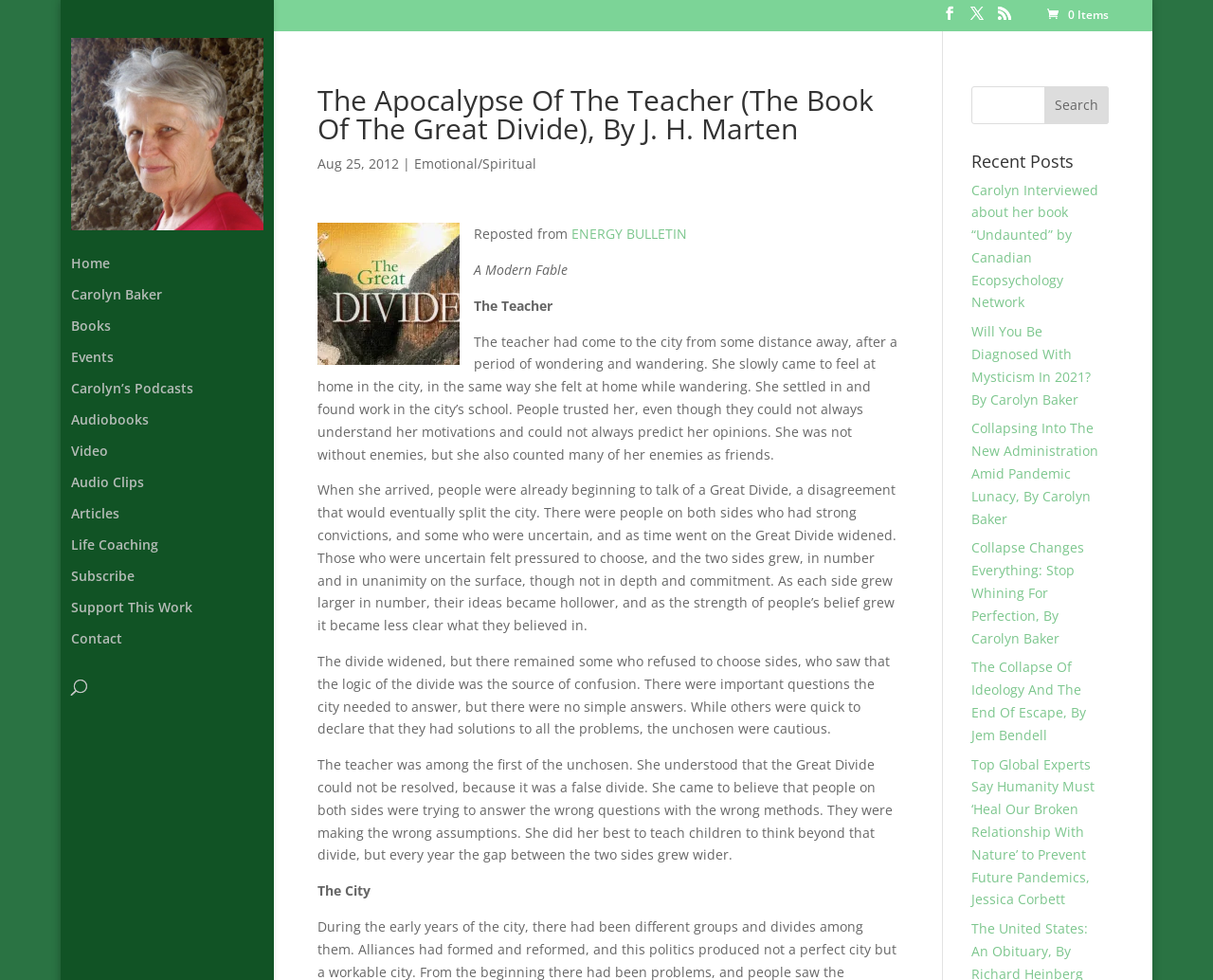How many recent posts are listed on the webpage?
Look at the image and respond to the question as thoroughly as possible.

I counted the number of link elements with y-coordinates between 0.184 and 0.927, which are located in the 'Recent Posts' section of the webpage.